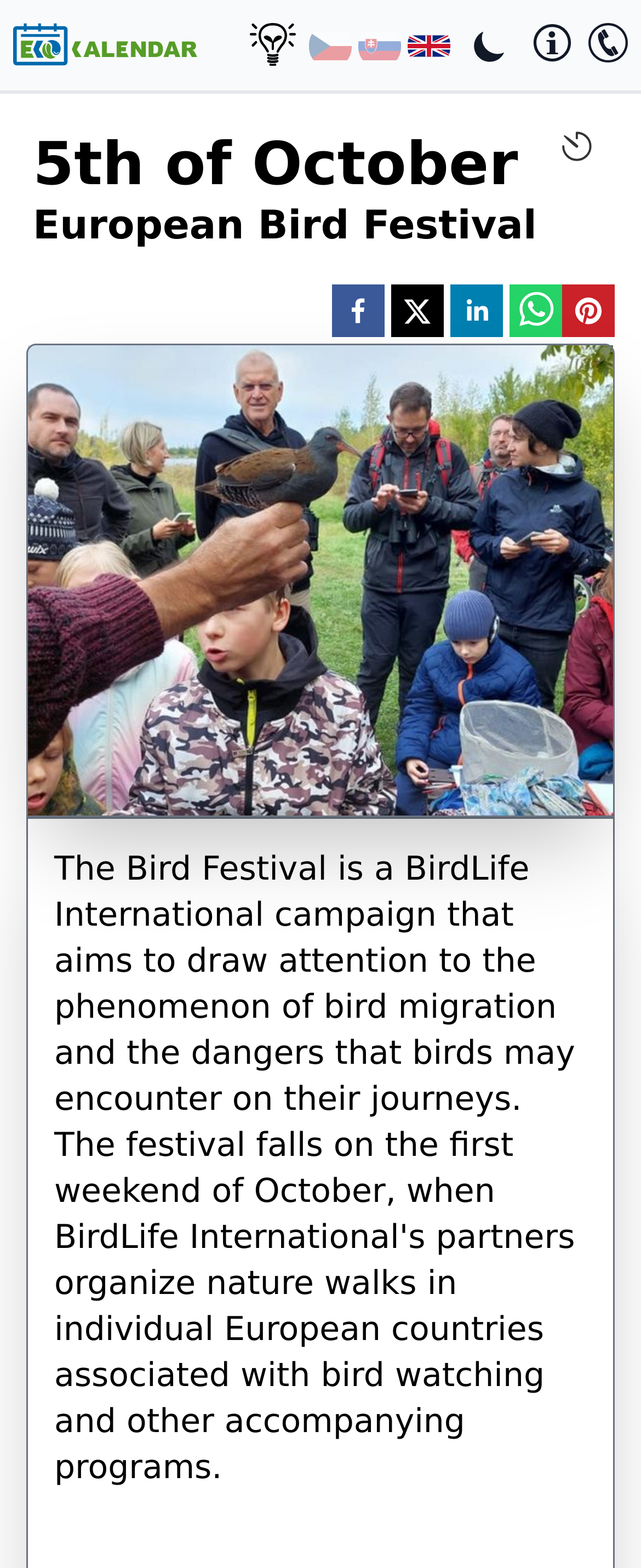What is the language of the webpage?
Please use the image to provide a one-word or short phrase answer.

Multiple